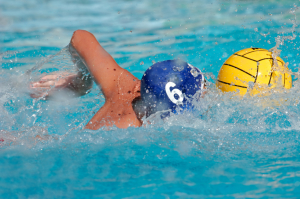What is the player doing in the water?
Respond to the question with a single word or phrase according to the image.

Swimming